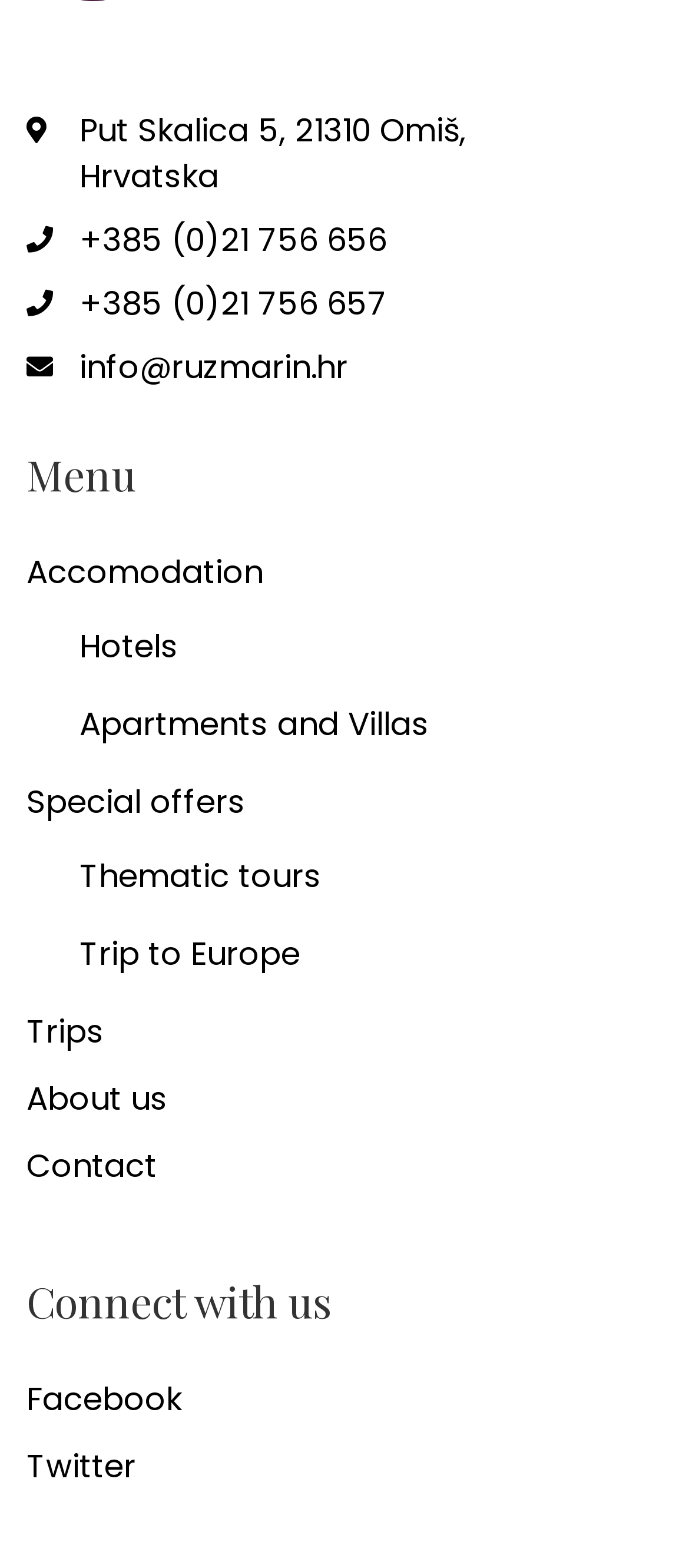How many phone numbers are listed?
Please give a detailed answer to the question using the information shown in the image.

I counted the number of link elements that contain phone numbers, which are '+385 (0)21 756 656' and '+385 (0)21 756 657'.